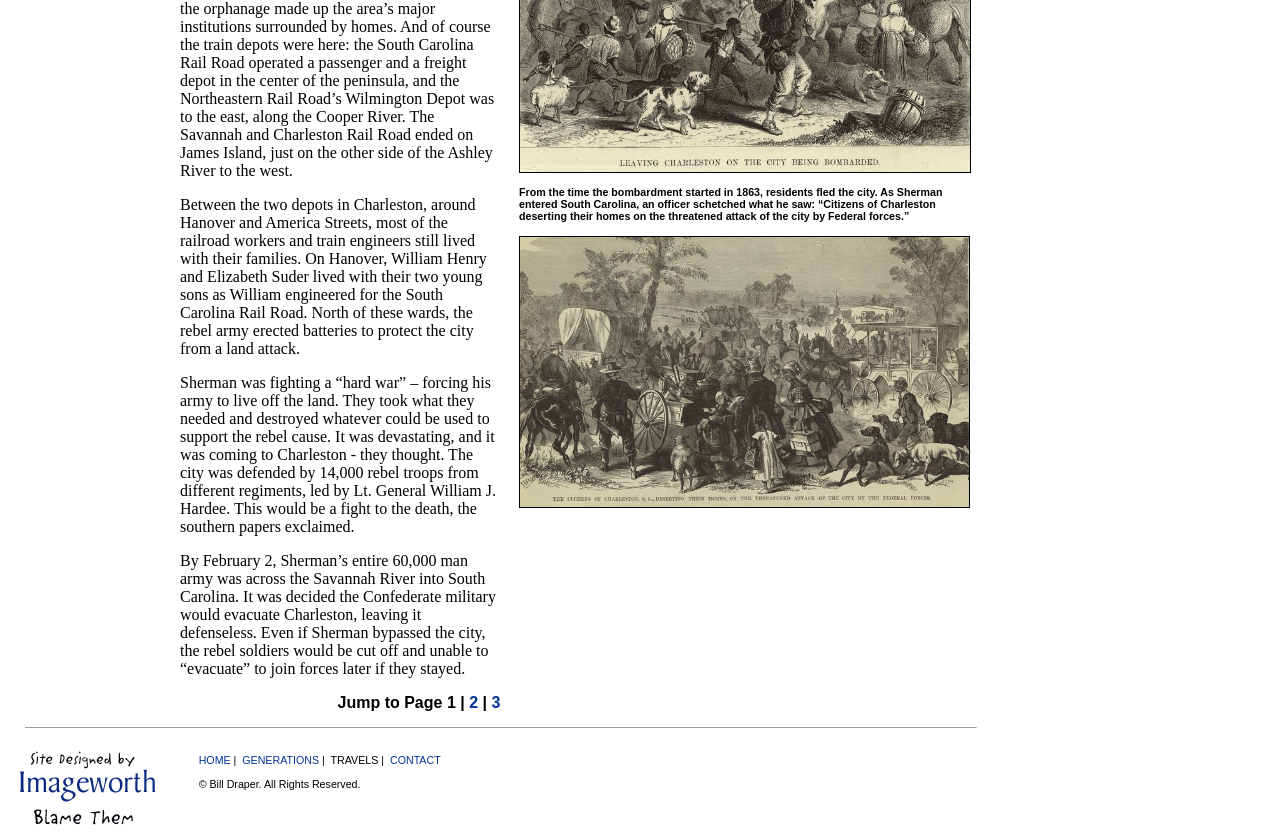What is the topic of the webpage?
Please provide a single word or phrase as your answer based on the screenshot.

History